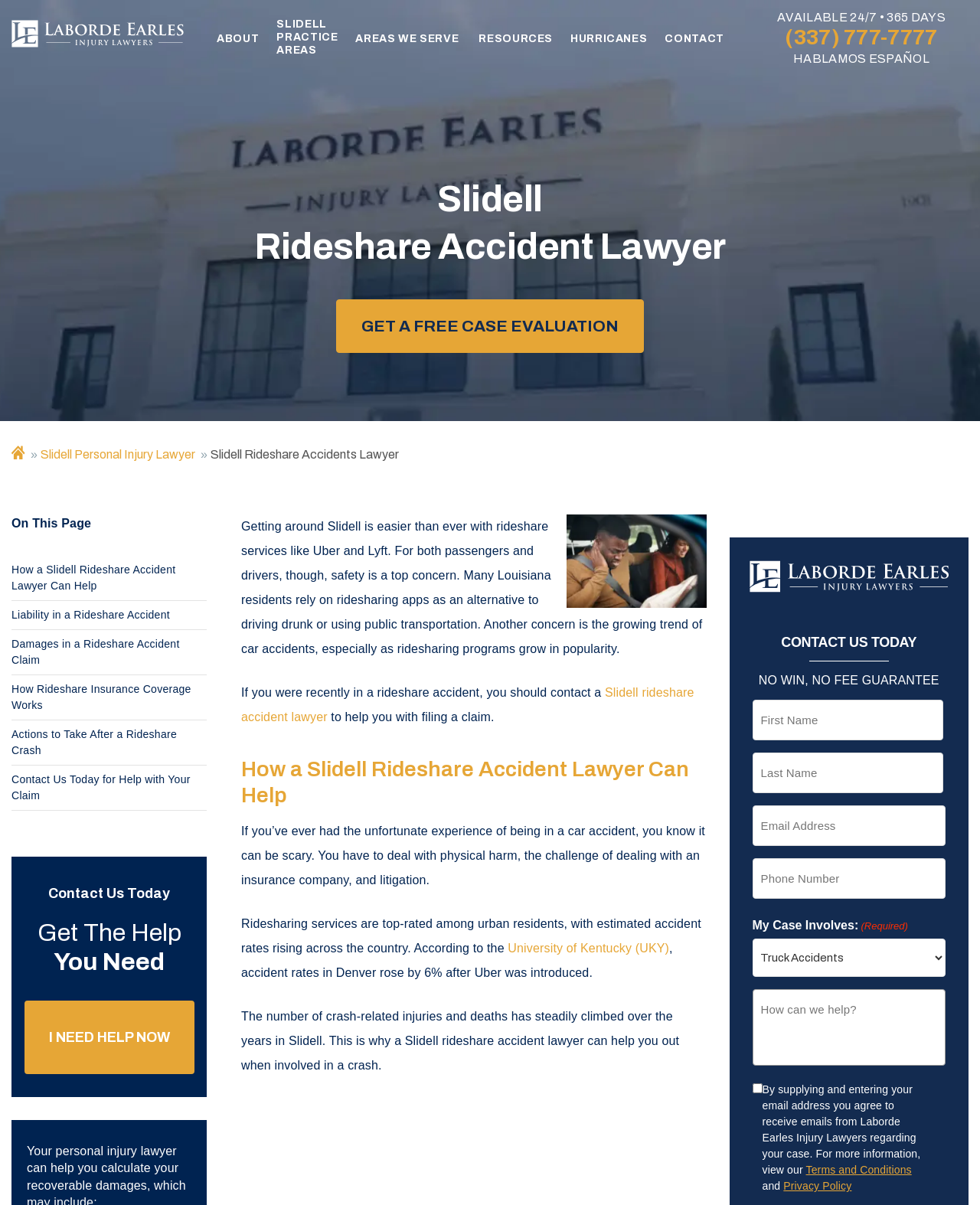Determine the bounding box coordinates of the section I need to click to execute the following instruction: "Click the 'Laborde Earles Injury Lawyers' link". Provide the coordinates as four float numbers between 0 and 1, i.e., [left, top, right, bottom].

[0.012, 0.034, 0.188, 0.047]